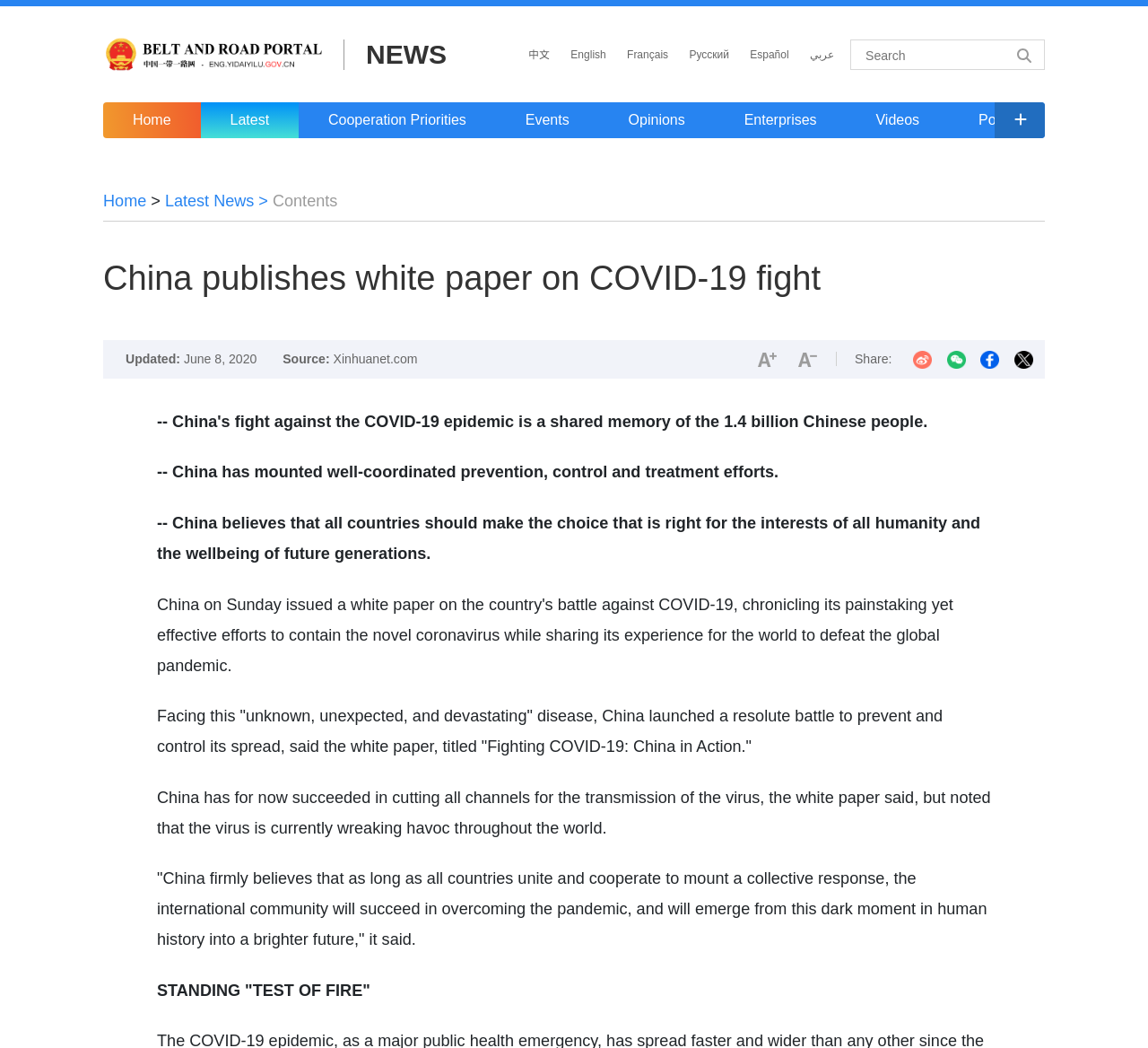What is the date of the news article?
Answer the question with a thorough and detailed explanation.

The date of the news article is June 8, 2020 because the text 'Updated: June 8, 2020' indicates the date when the article was updated or published.